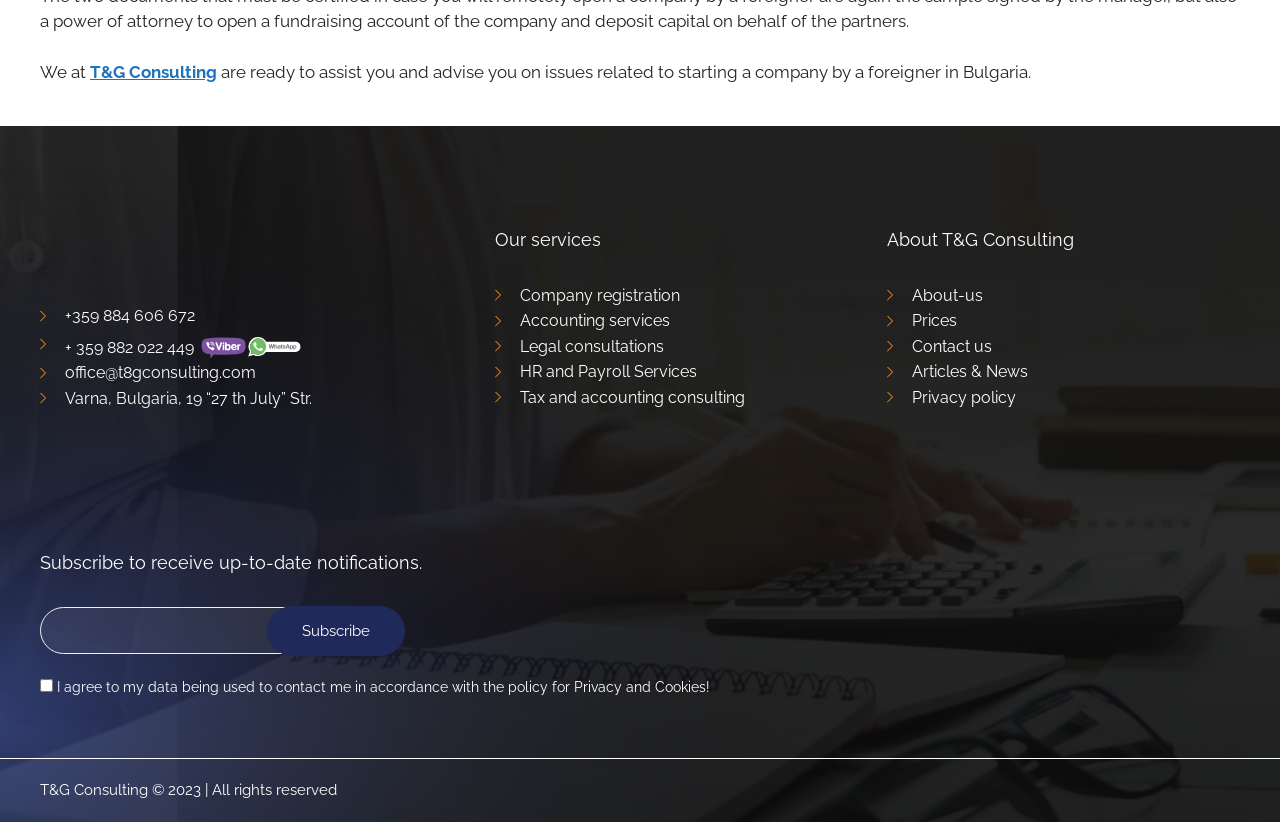Can you provide the bounding box coordinates for the element that should be clicked to implement the instruction: "Contact T&G Consulting via phone"?

[0.051, 0.373, 0.152, 0.396]